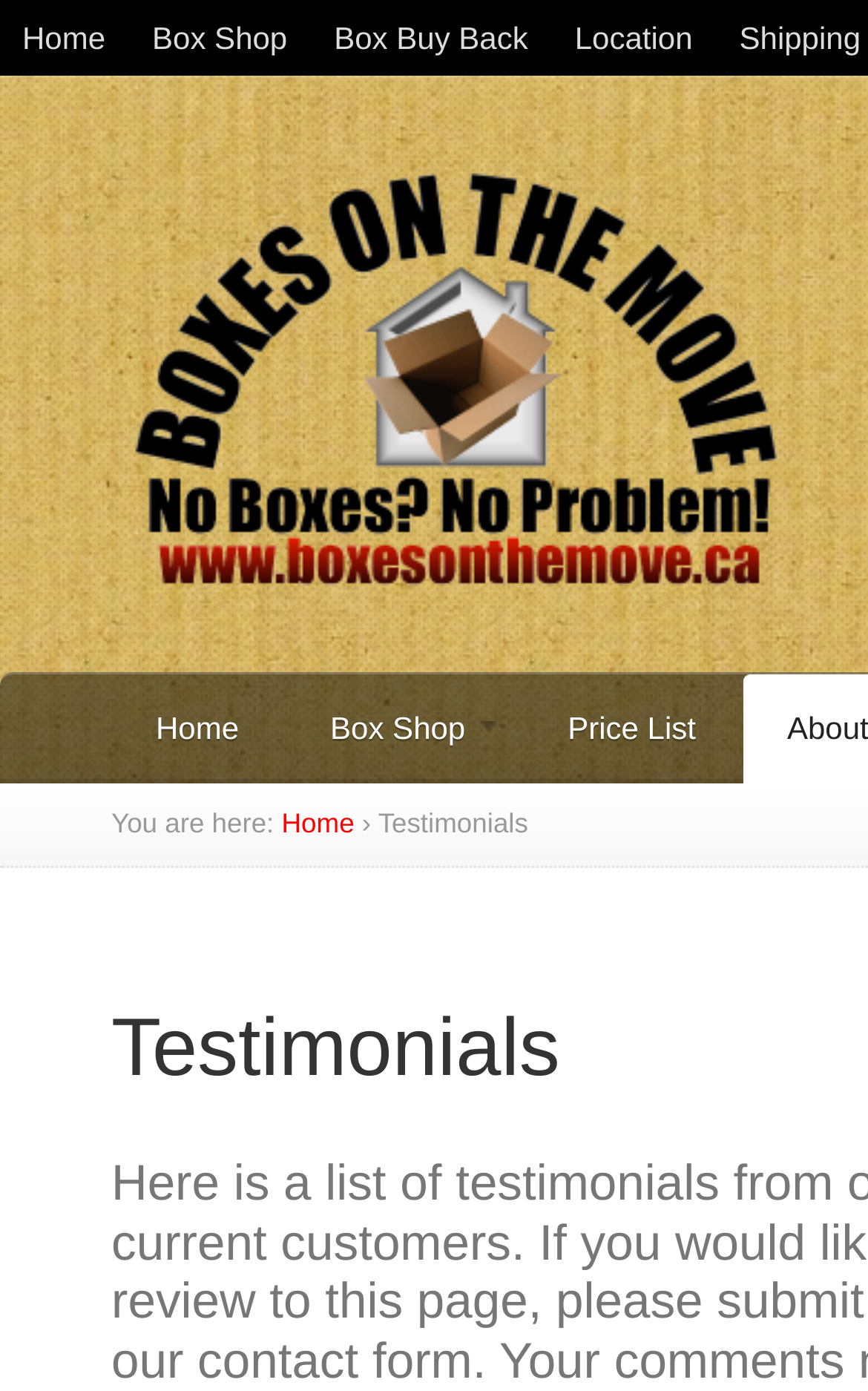Offer a detailed explanation of the webpage layout and contents.

The webpage is about testimonials from past and current customers of Boxes on the Move, a company that provides moving boxes and packing supplies. 

At the top left of the page, there are four links: "Home", "Box Shop", "Box Buy Back", and "Location". Below these links, there is a large heading that spans almost the entire width of the page, displaying the company name "Boxes on the Move – Moving Boxes and Packing Supplies". 

To the right of the company name, there is a smaller link with the same text, and above it, there is an image with the same description. 

Below the company name, there are three more links: "Home", "Box Shop »", and "Price List". These links are aligned vertically and are positioned at the top center of the page. 

Further down, there is a text "You are here:" followed by a link "Home", a right arrow symbol "›", and the text "Testimonials". This section is positioned at the top center of the page, below the previous links.